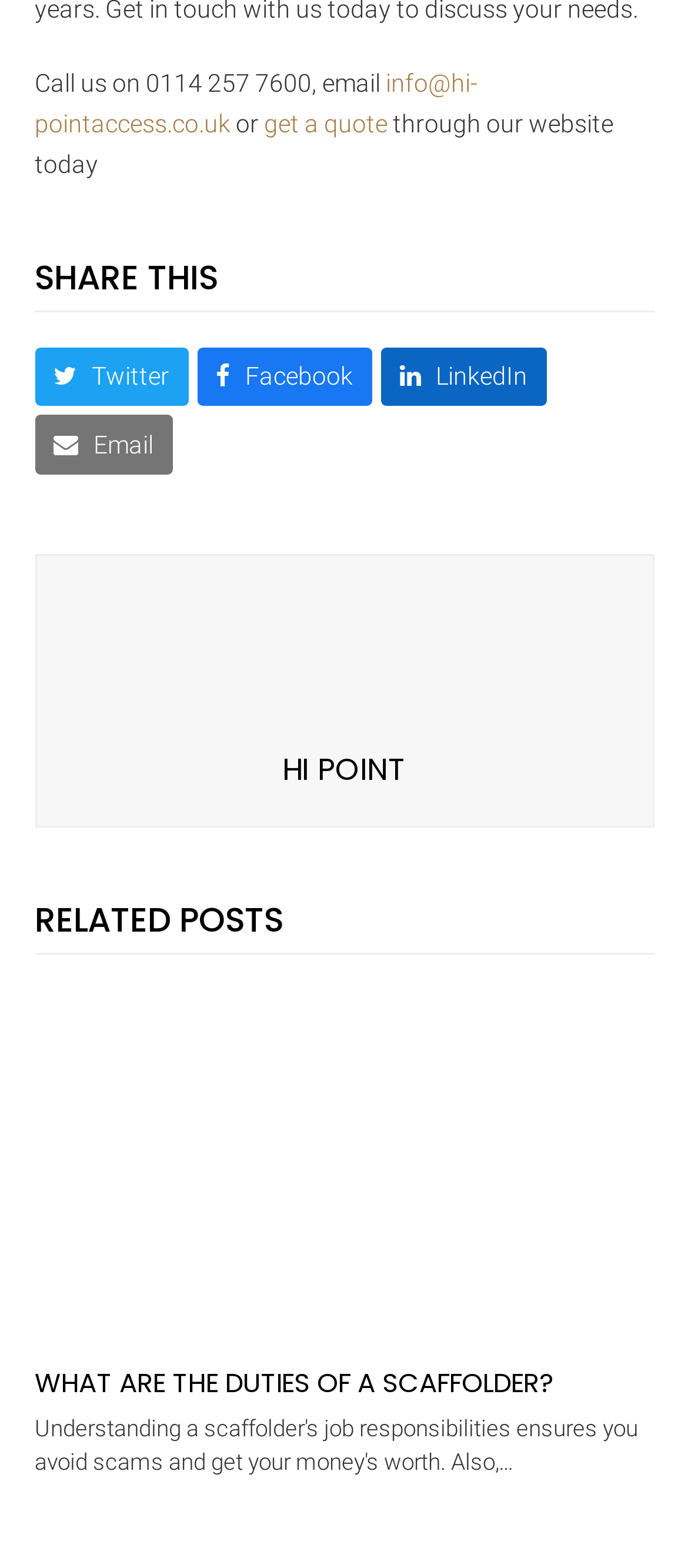Please identify the bounding box coordinates of the element's region that should be clicked to execute the following instruction: "Send an email". The bounding box coordinates must be four float numbers between 0 and 1, i.e., [left, top, right, bottom].

[0.05, 0.044, 0.694, 0.088]